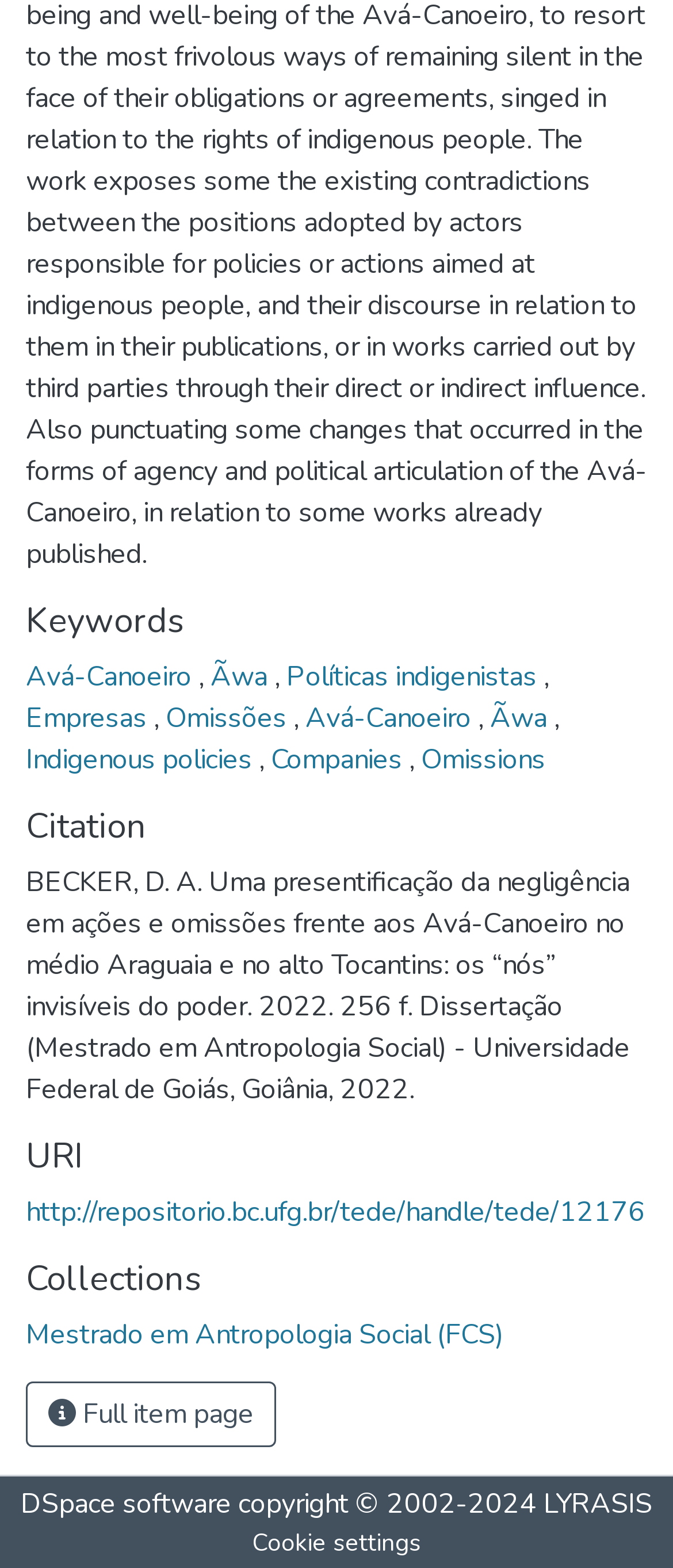Refer to the image and provide a thorough answer to this question:
What is the degree of the dissertation?

I found the static text element with the description of the dissertation, which mentions the degree, which is 'Mestrado em Antropologia Social'.